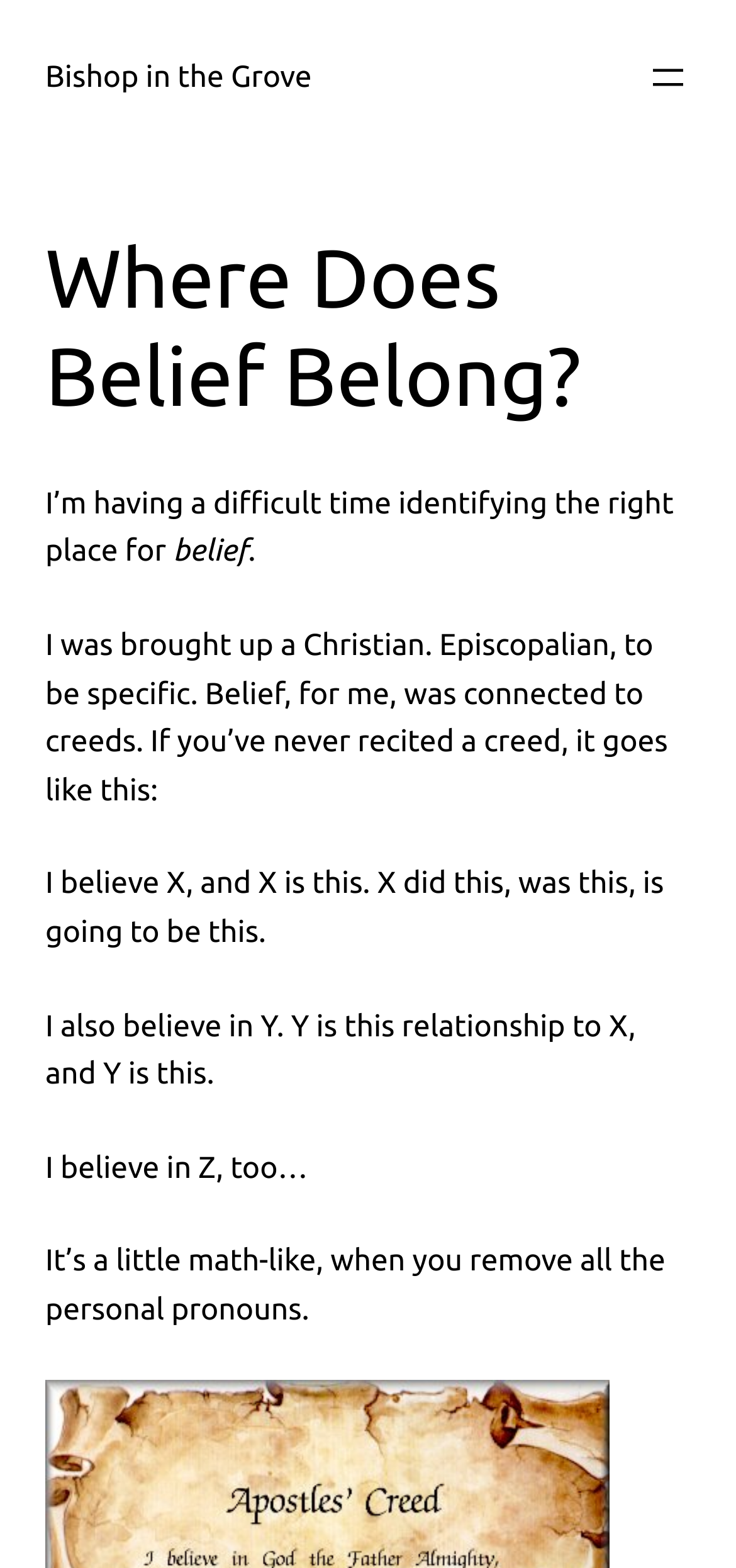What is the author comparing the creed to?
Please answer the question with as much detail and depth as you can.

The author says that the creed is 'a little math-like' when you remove the personal pronouns, which suggests that they're comparing the structured and formulaic nature of a creed to mathematical equations.